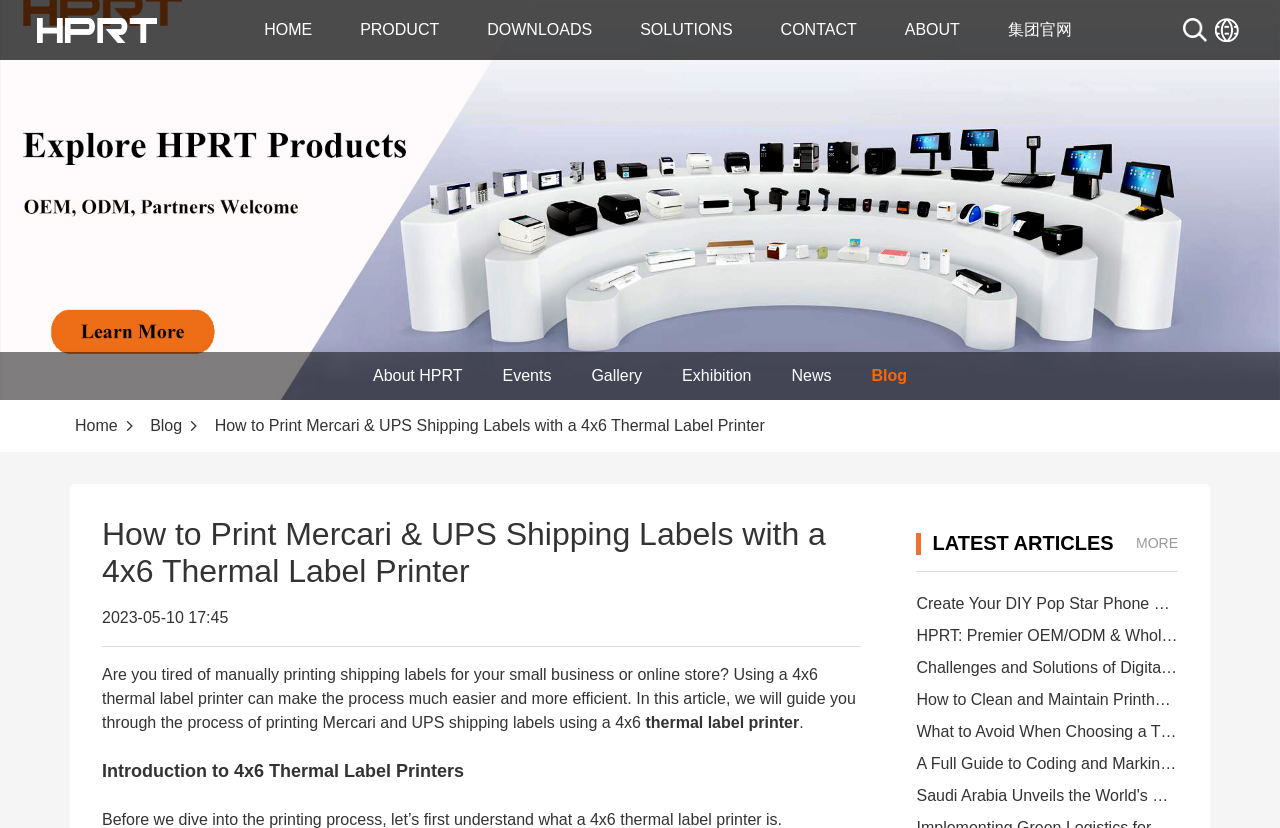Determine the bounding box coordinates for the UI element matching this description: "grinds, why".

None